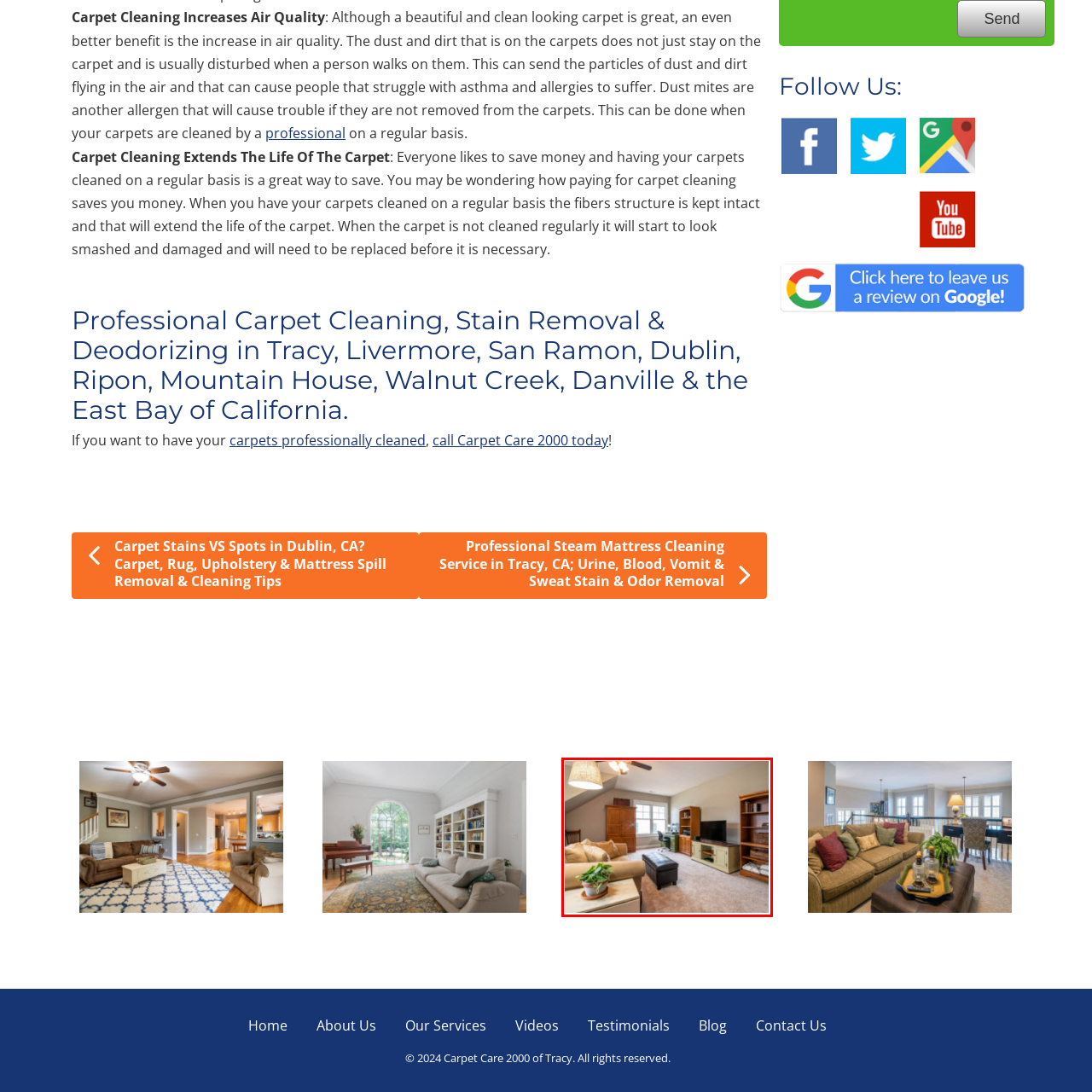Narrate the specific details and elements found within the red-bordered image.

This cozy living space features a well-furnished room with a blend of charm and functionality. A light-colored sofa adorned with plump cushions invites relaxation, while a stylish coffee table adds a modern touch. The room is bathed in natural light from the large window, enhancing the warm tones of the beige carpet, which suggests meticulous upkeep. 

Adjacent to the living area, a workstation with a desk and a computer provides a functional space for productivity. Rich wooden storage units, including a tall bookshelf and a low TV stand, balance practicality and aesthetics, offering ample room for books, decor, and entertainment. A lovely indoor plant on the coffee table adds a refreshing natural element, contributing to the overall welcoming atmosphere of the room. 

This inviting setup exemplifies how professional carpet cleaning can maintain the beauty and longevity of your furnishings, making this a perfect space for both work and leisure.